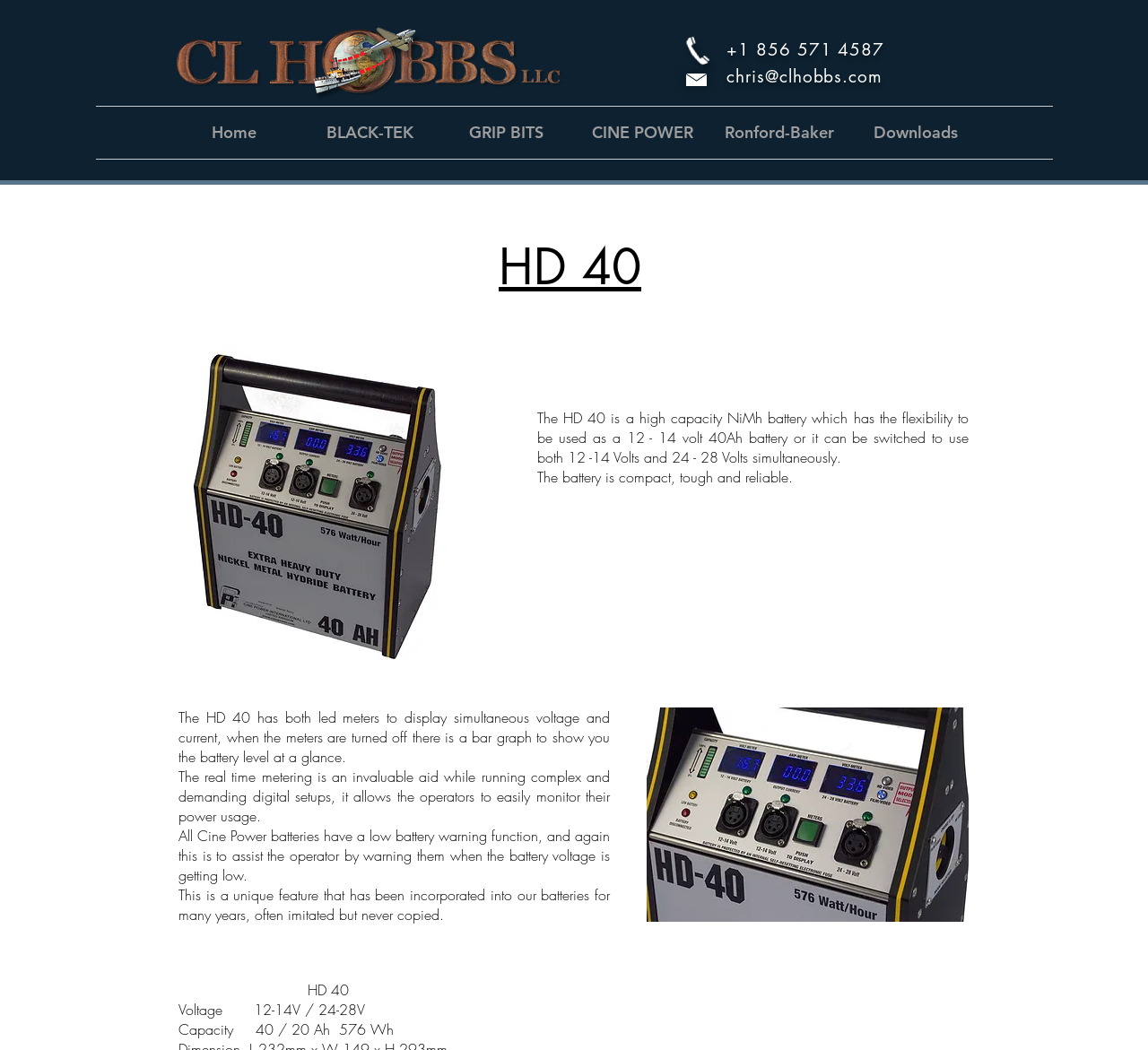Determine the bounding box coordinates of the element that should be clicked to execute the following command: "Call the phone number +1 856 571 4587".

[0.633, 0.037, 0.771, 0.058]